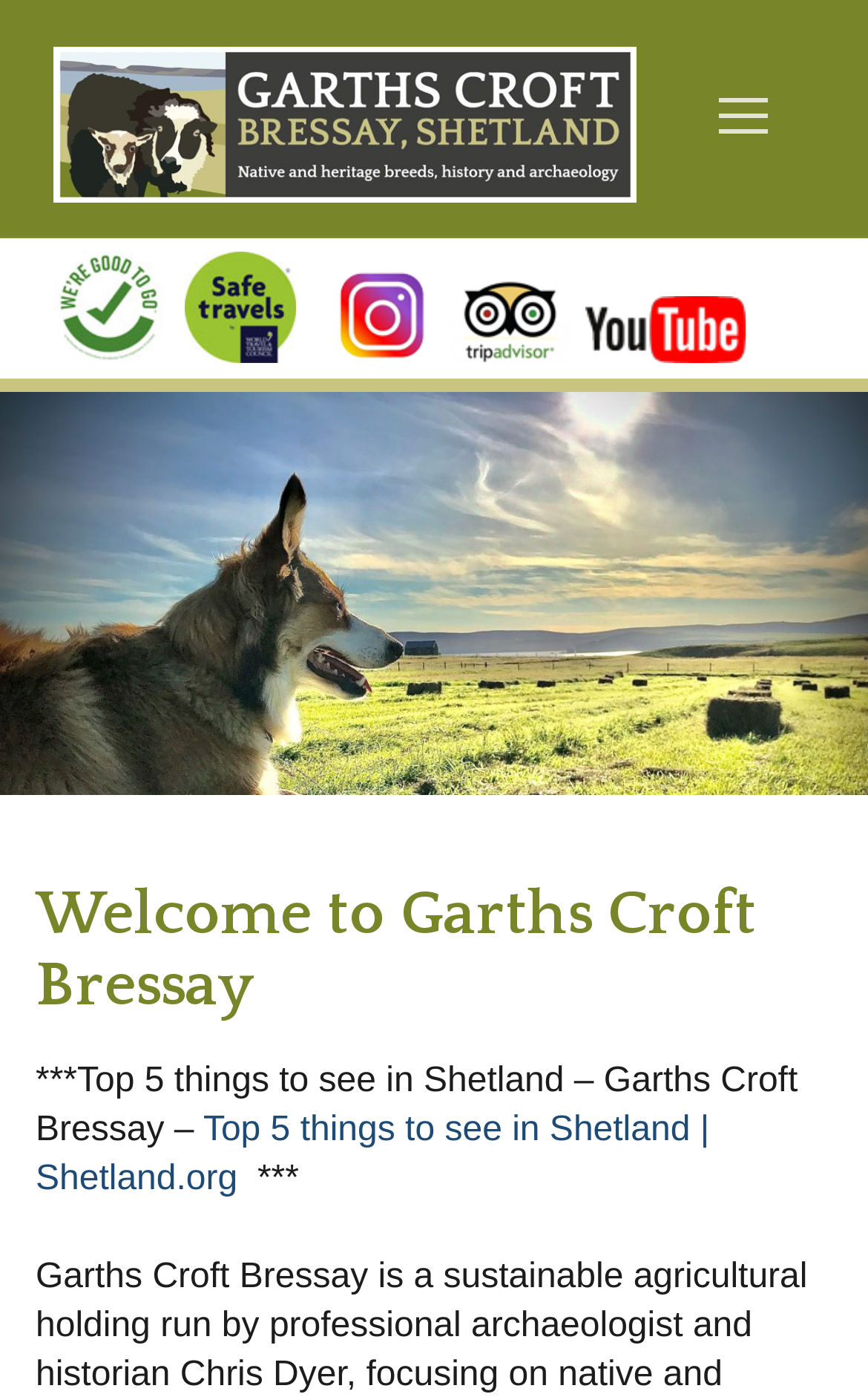Deliver a detailed narrative of the webpage's visual and textual elements.

The webpage is about Garths Croft, a sustainable agricultural holding on Bressay in Shetland, focusing on native breeds and traditional crofting style. 

At the top left of the page, there is a logo image and a link with the text "Garthscroft". On the top right, there is a button with no text. 

Below the logo, there are five links arranged horizontally, with no text displayed. 

Further down the page, there is a heading that reads "Welcome to Garths Croft Bressay". Below the heading, there is a paragraph of text that mentions the top 5 things to see in Shetland, followed by a link to "Top 5 things to see in Shetland | Shetland.org".